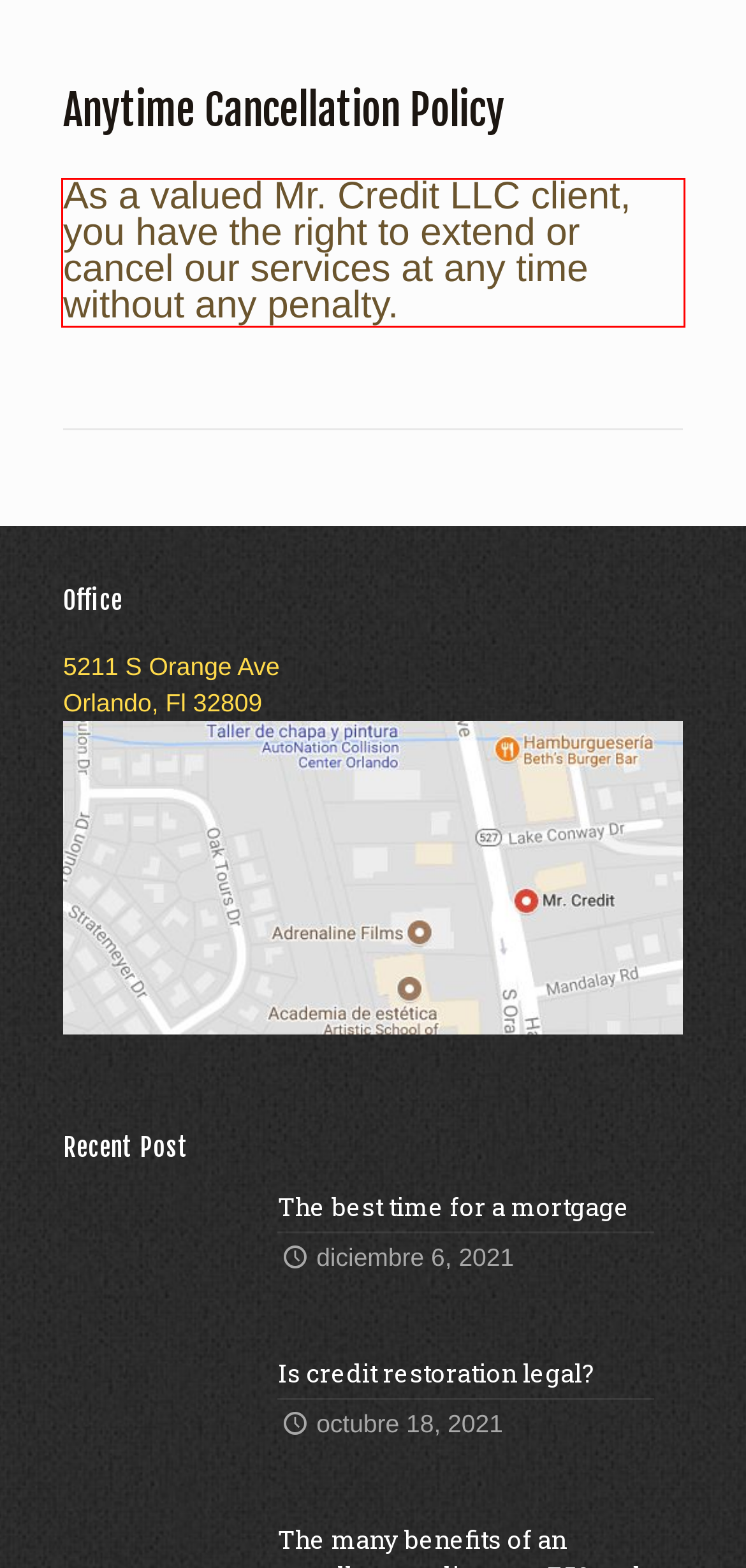With the given screenshot of a webpage, locate the red rectangle bounding box and extract the text content using OCR.

As a valued Mr. Credit LLC client, you have the right to extend or cancel our services at any time without any penalty.